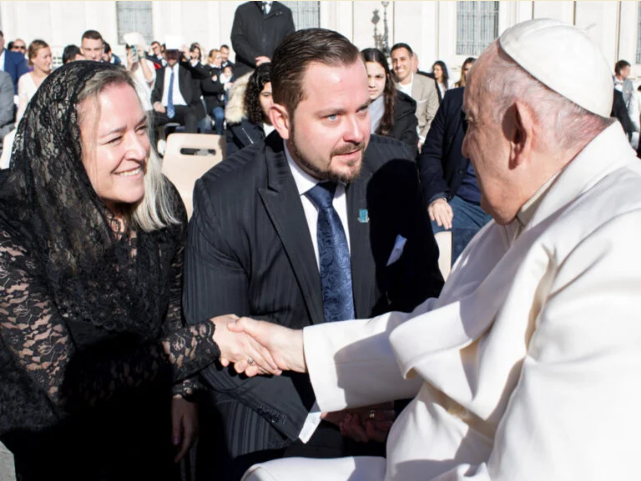Elaborate on all the features and components visible in the image.

The image captures a significant moment during a visit to the Vatican on November 23, 2022, involving members of the NAPS Council, specifically Peter and Lenka Solej. In it, Lenka Solej, wearing a black lace shawl, is shaking hands with Pope Francis, while Peter Solej looks on, expressing a sense of admiration and joy. The backdrop features a gathering of attendees in St. Peter’s Square, highlighting the solemnity and excitement of the occasion. This meeting emphasizes the connection between the Slovak institute and the Vatican, marking another milestone in their ongoing dialogue and ecumenical efforts. The moment is emblematic of the personal interactions that occur during such official visits, showcasing the warmth and accessibility of the Holy Father.